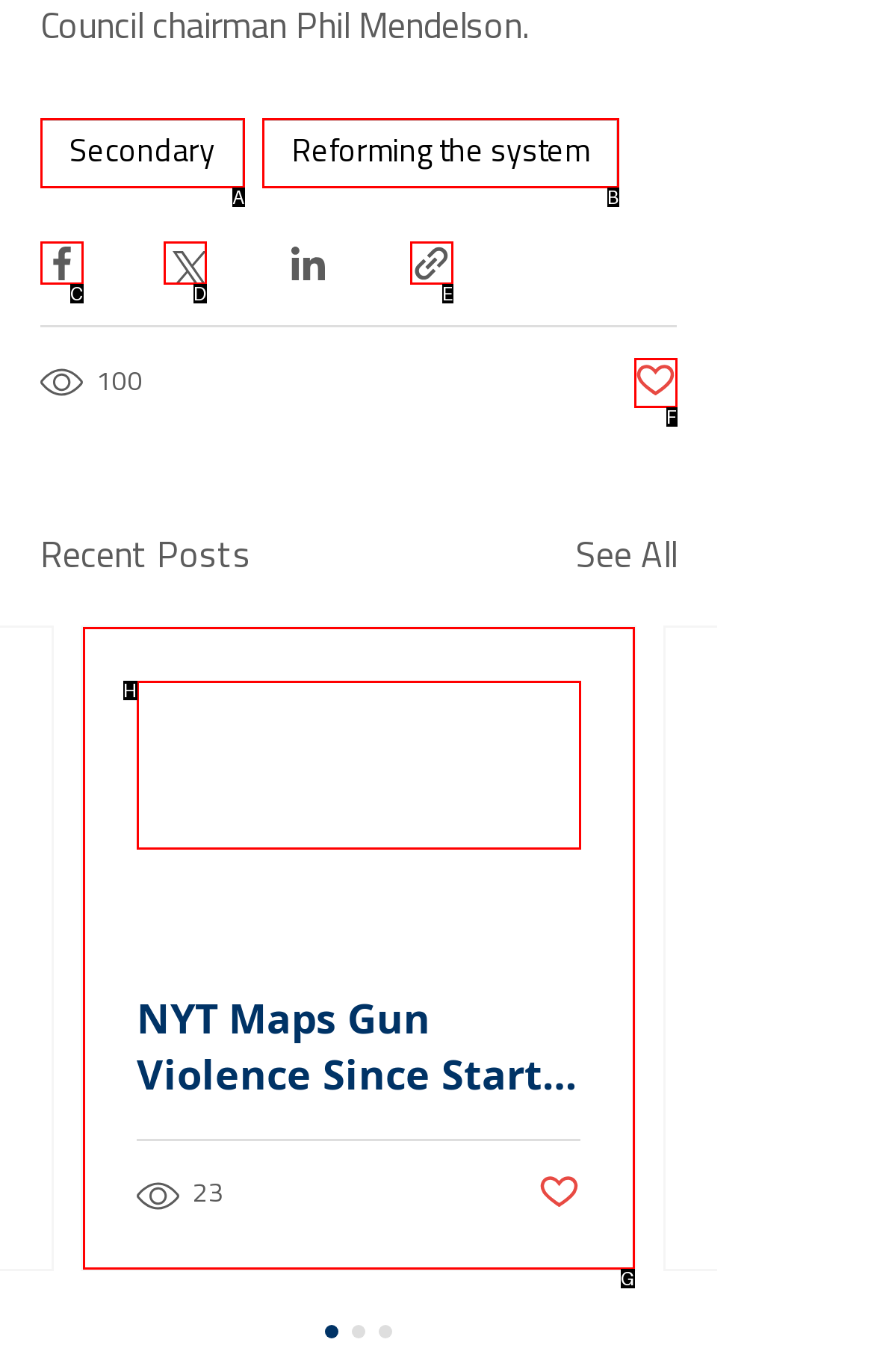Find the HTML element that matches the description: Post not marked as liked
Respond with the corresponding letter from the choices provided.

F